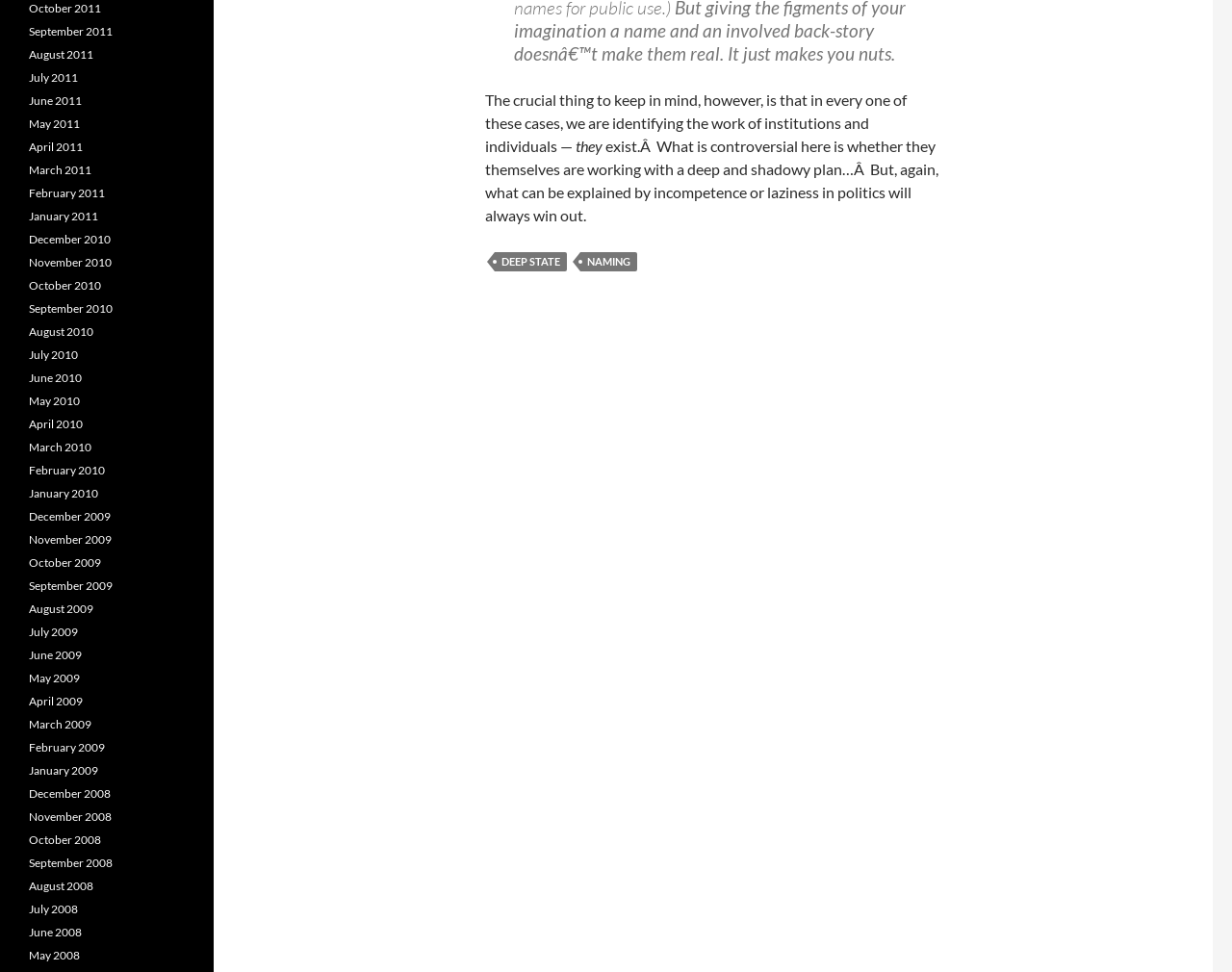Provide the bounding box coordinates for the area that should be clicked to complete the instruction: "Click on the 'save on food' link".

None